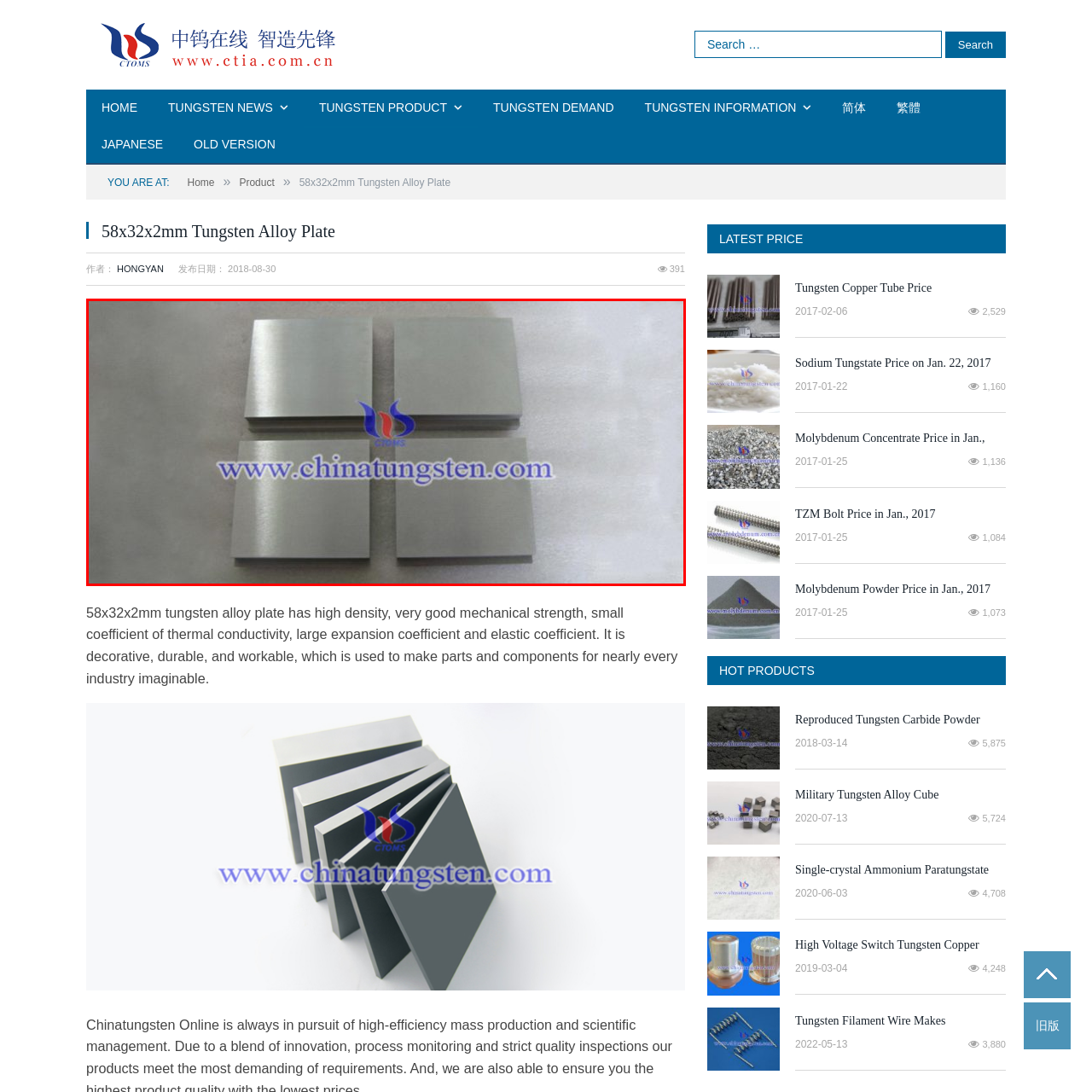What is the website featured at the bottom of the image?
Pay attention to the image surrounded by the red bounding box and respond to the question with a detailed answer.

The image shows the website 'www.chinatungsten.com' at the bottom, indicating the source of the material, which is a tungsten alloy plate.